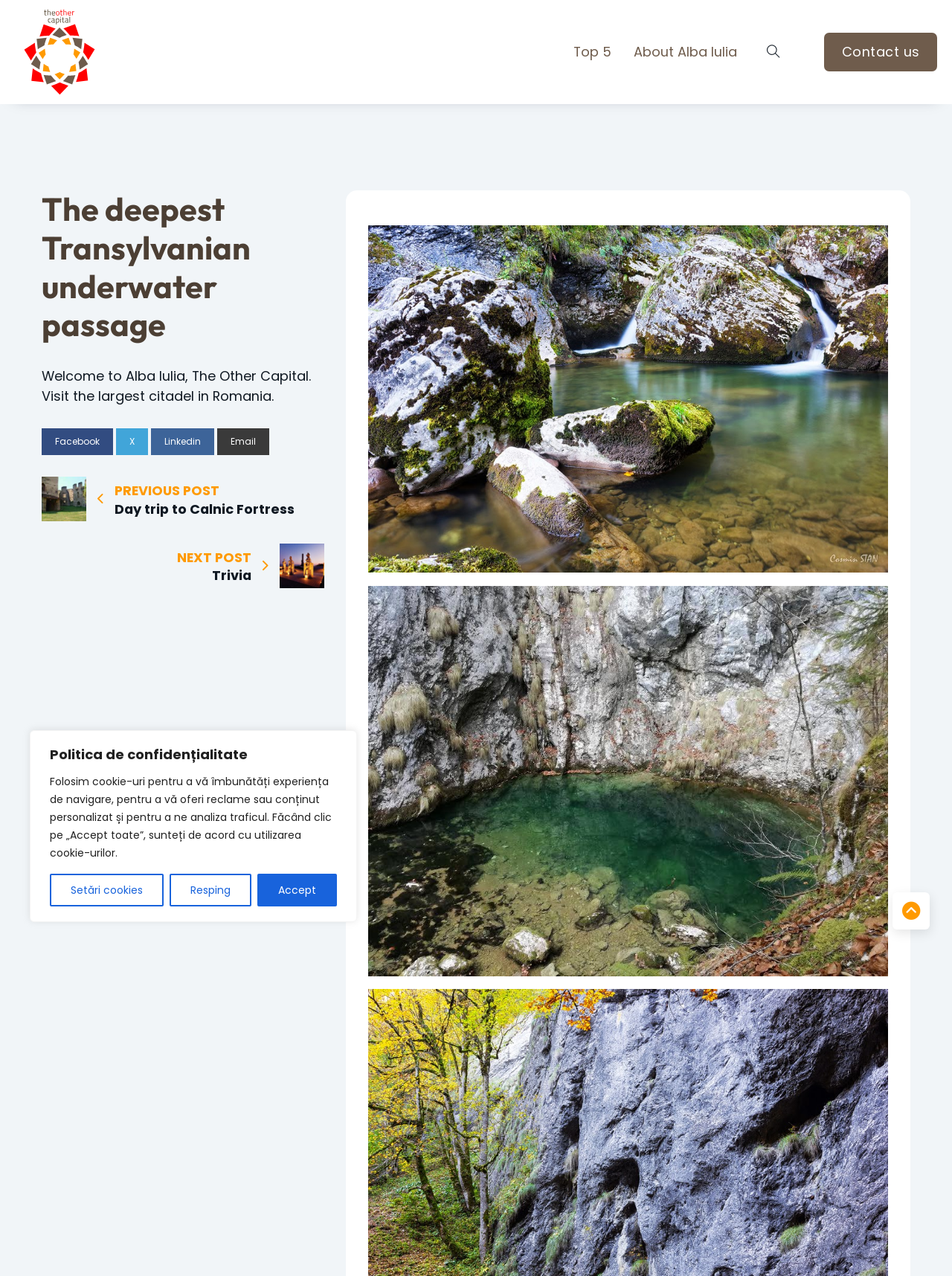Identify and extract the heading text of the webpage.

The deepest Transylvanian underwater passage